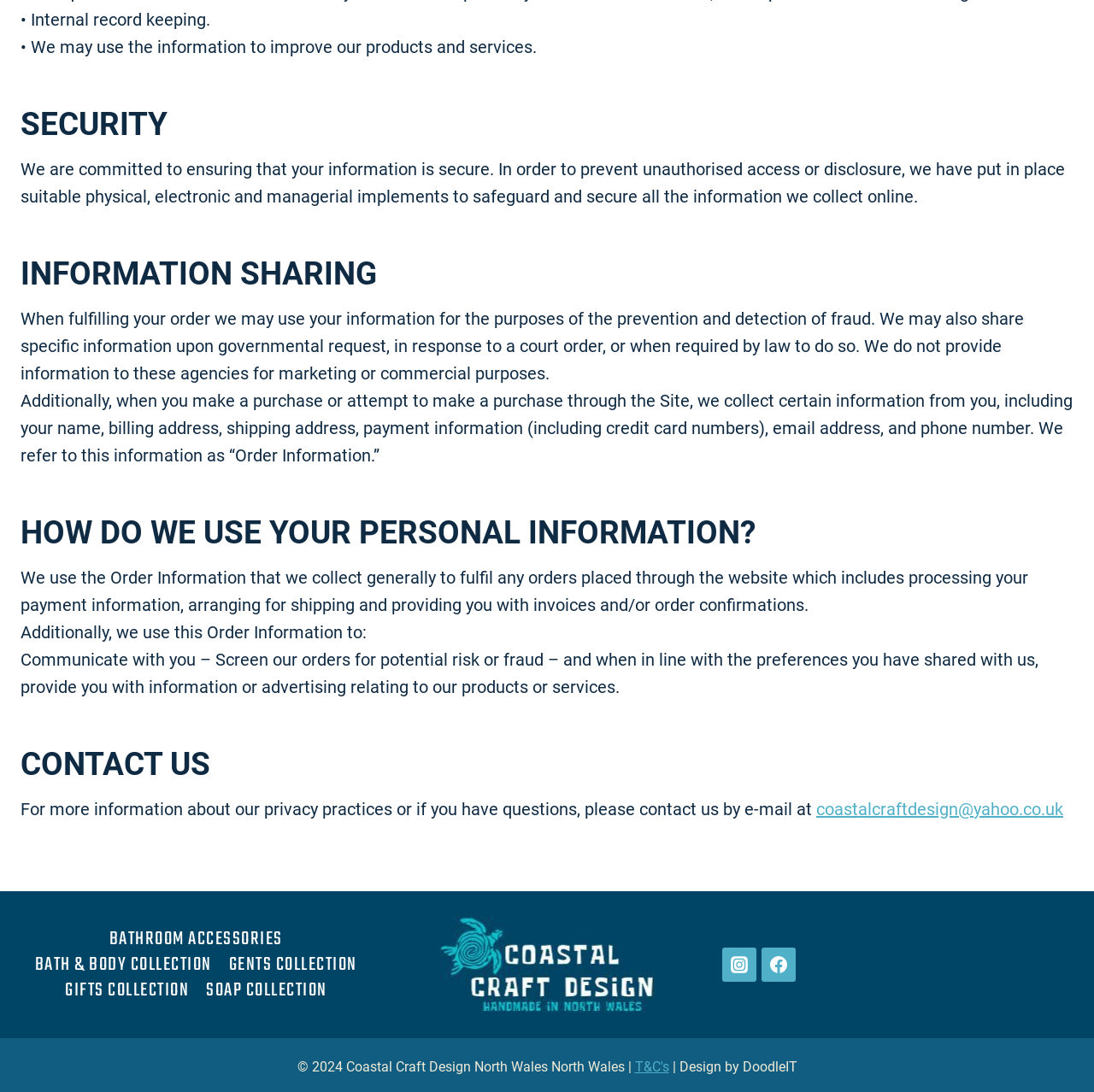Locate the bounding box coordinates of the clickable area to execute the instruction: "View Facebook page". Provide the coordinates as four float numbers between 0 and 1, represented as [left, top, right, bottom].

[0.696, 0.868, 0.728, 0.899]